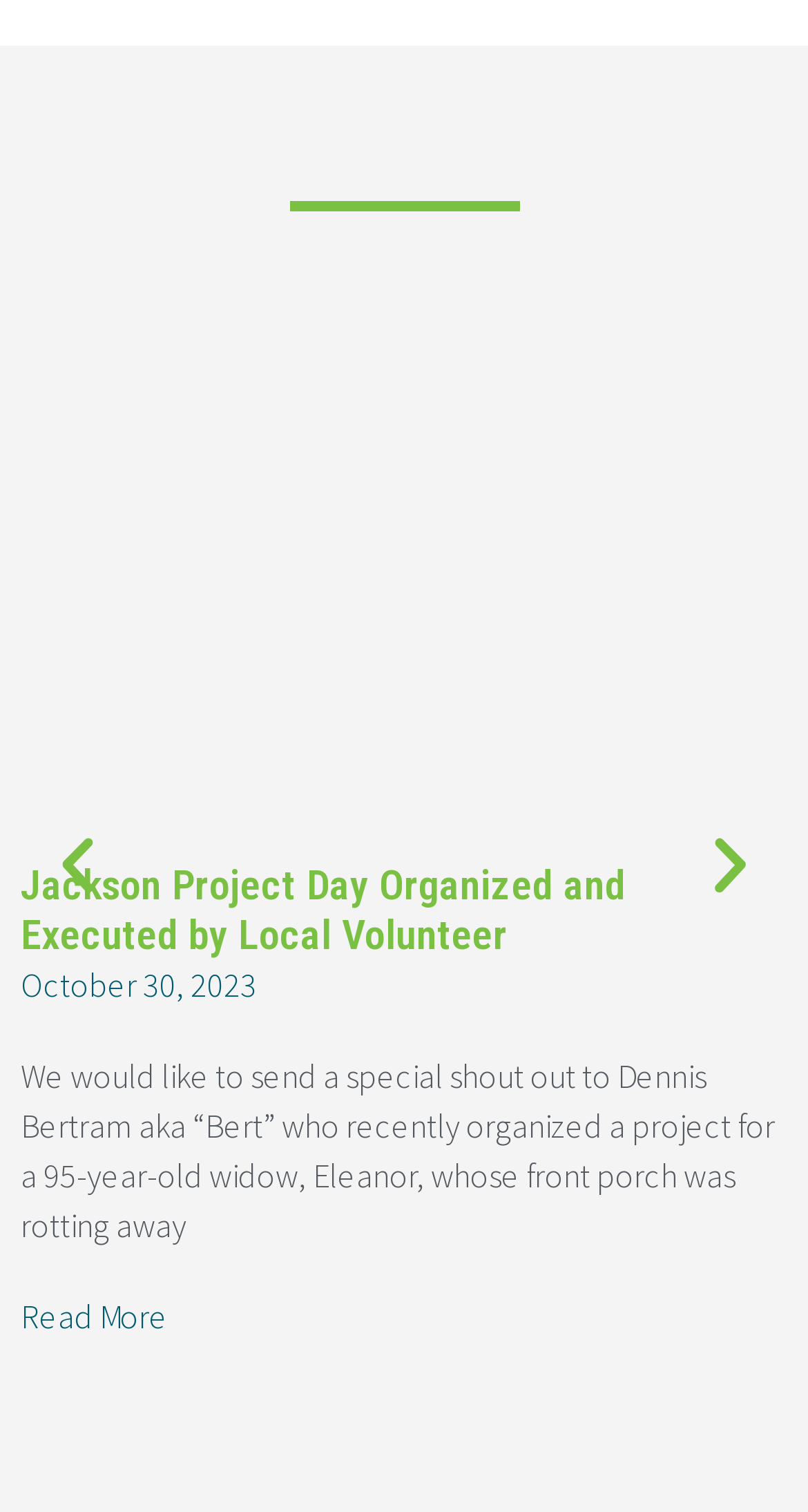What can be done by clicking 'Read More'?
Analyze the screenshot and provide a detailed answer to the question.

By clicking 'Read More', the user can read more about the project, which is inferred from the context of the text and the position of the link.